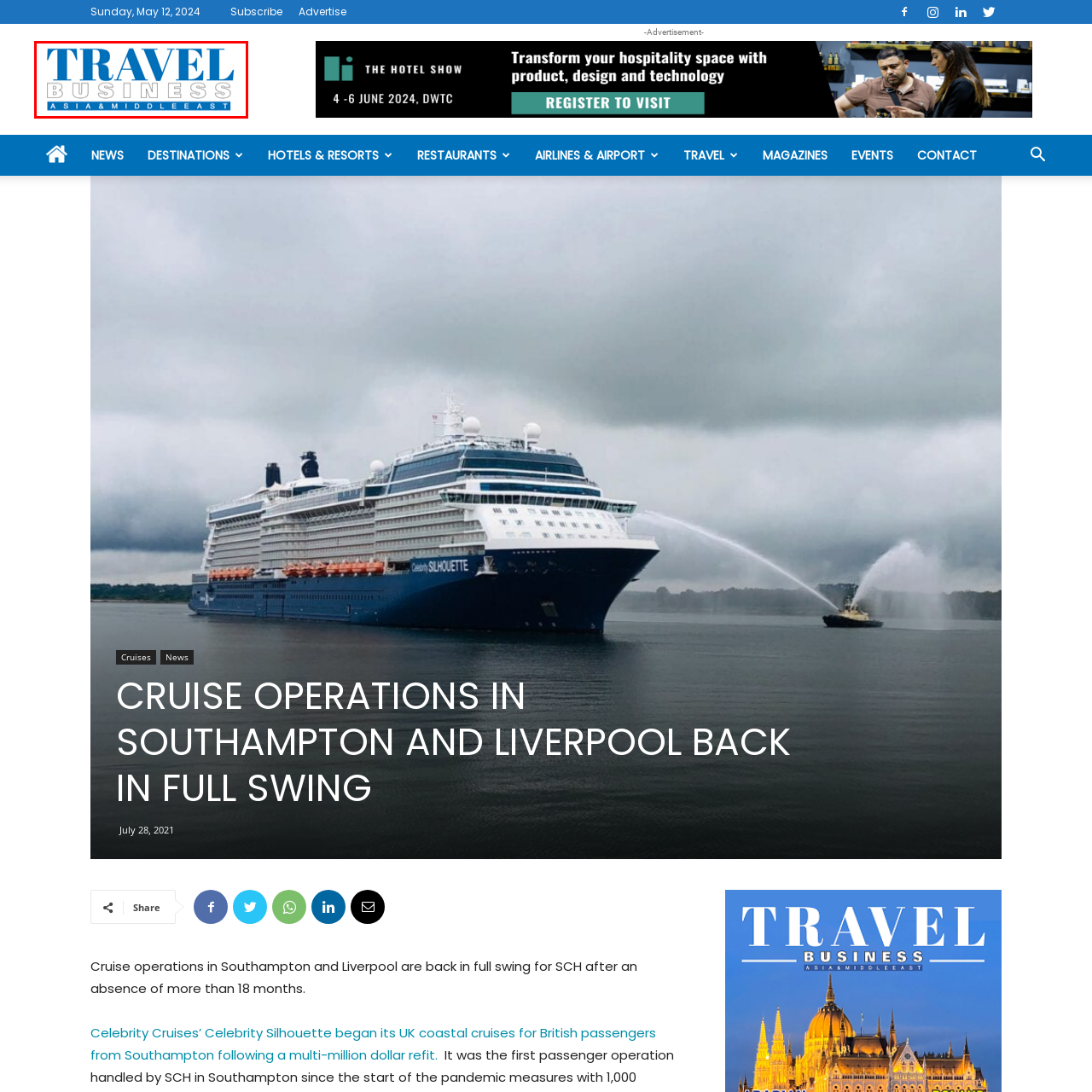Look at the image within the red outline, Is the word 'BUSINESS' in all caps? Answer with one word or phrase.

No